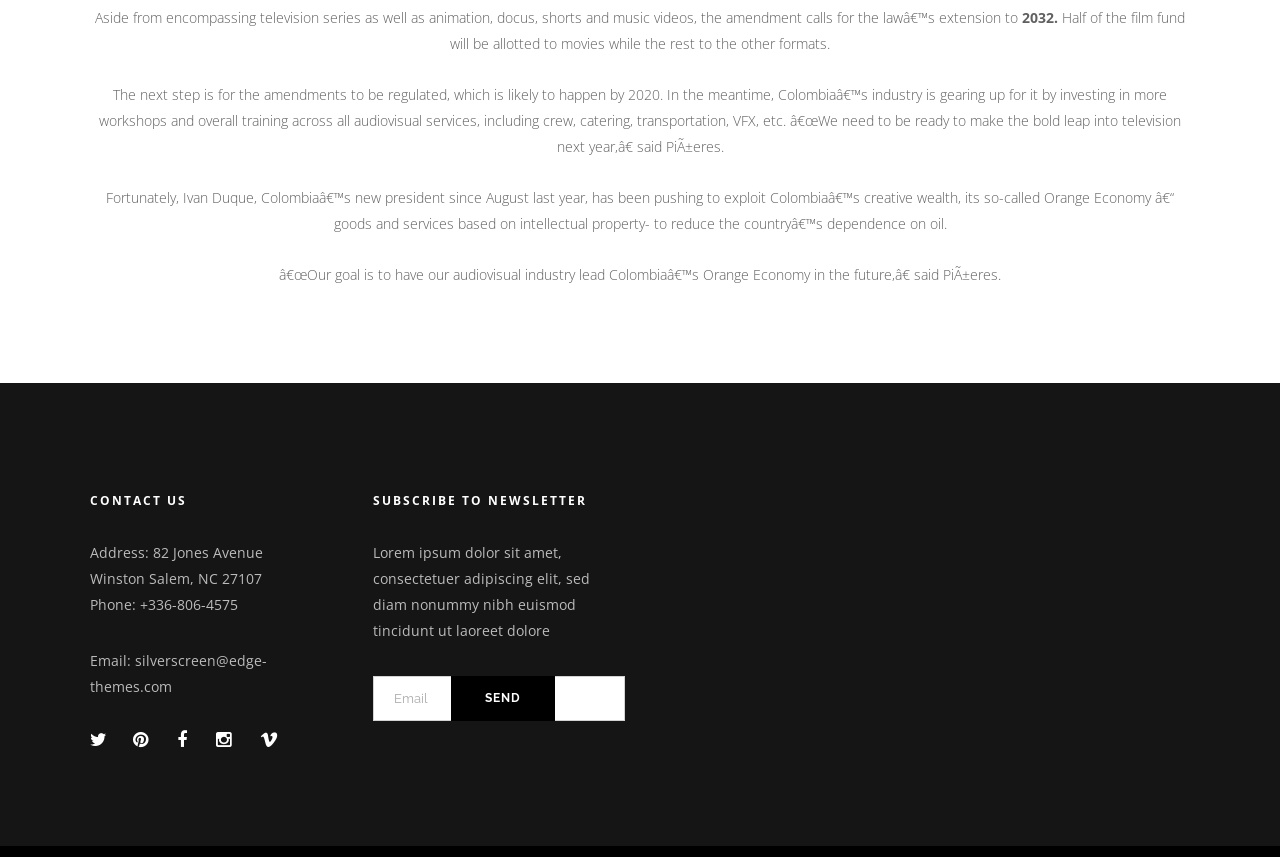What is the purpose of the form?
Look at the image and answer with only one word or phrase.

Contact form